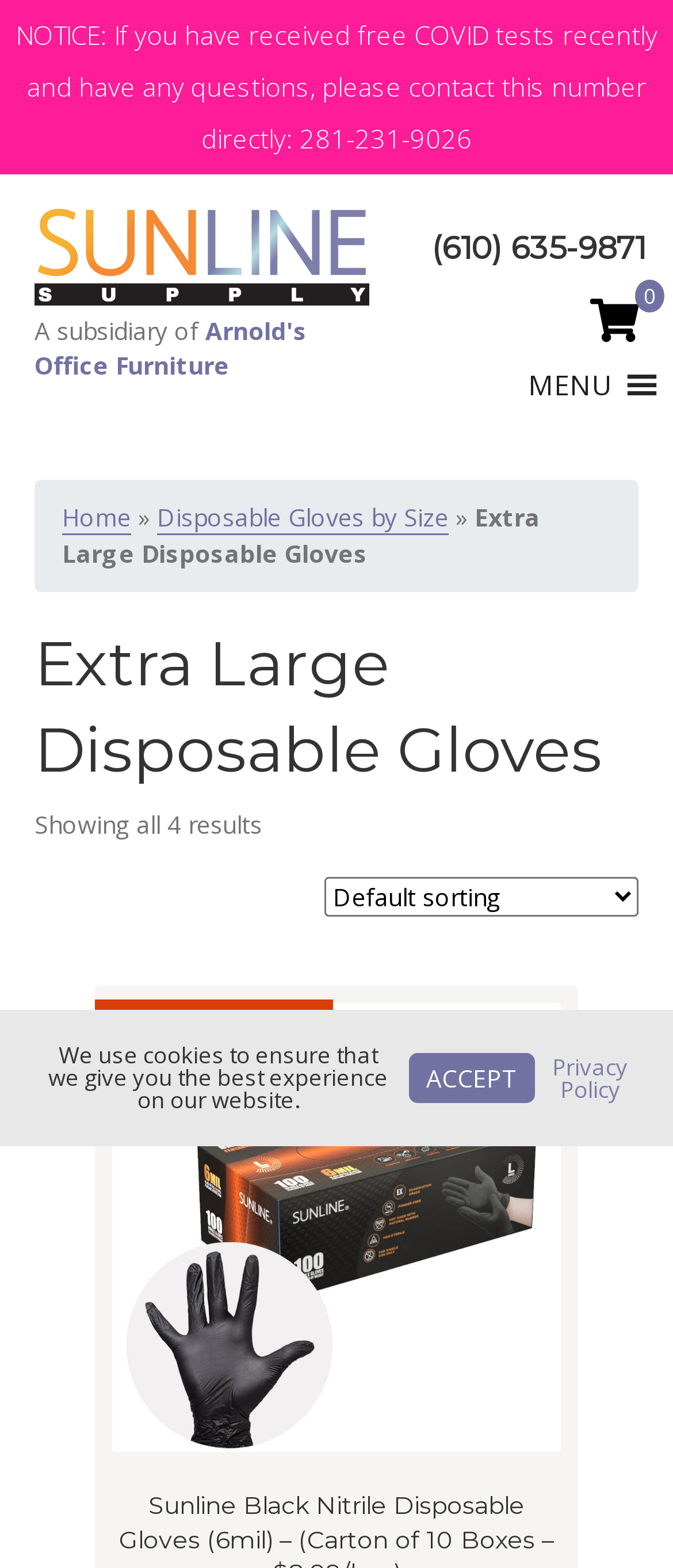Please locate the bounding box coordinates for the element that should be clicked to achieve the following instruction: "call the phone number". Ensure the coordinates are given as four float numbers between 0 and 1, i.e., [left, top, right, bottom].

[0.641, 0.146, 0.959, 0.171]